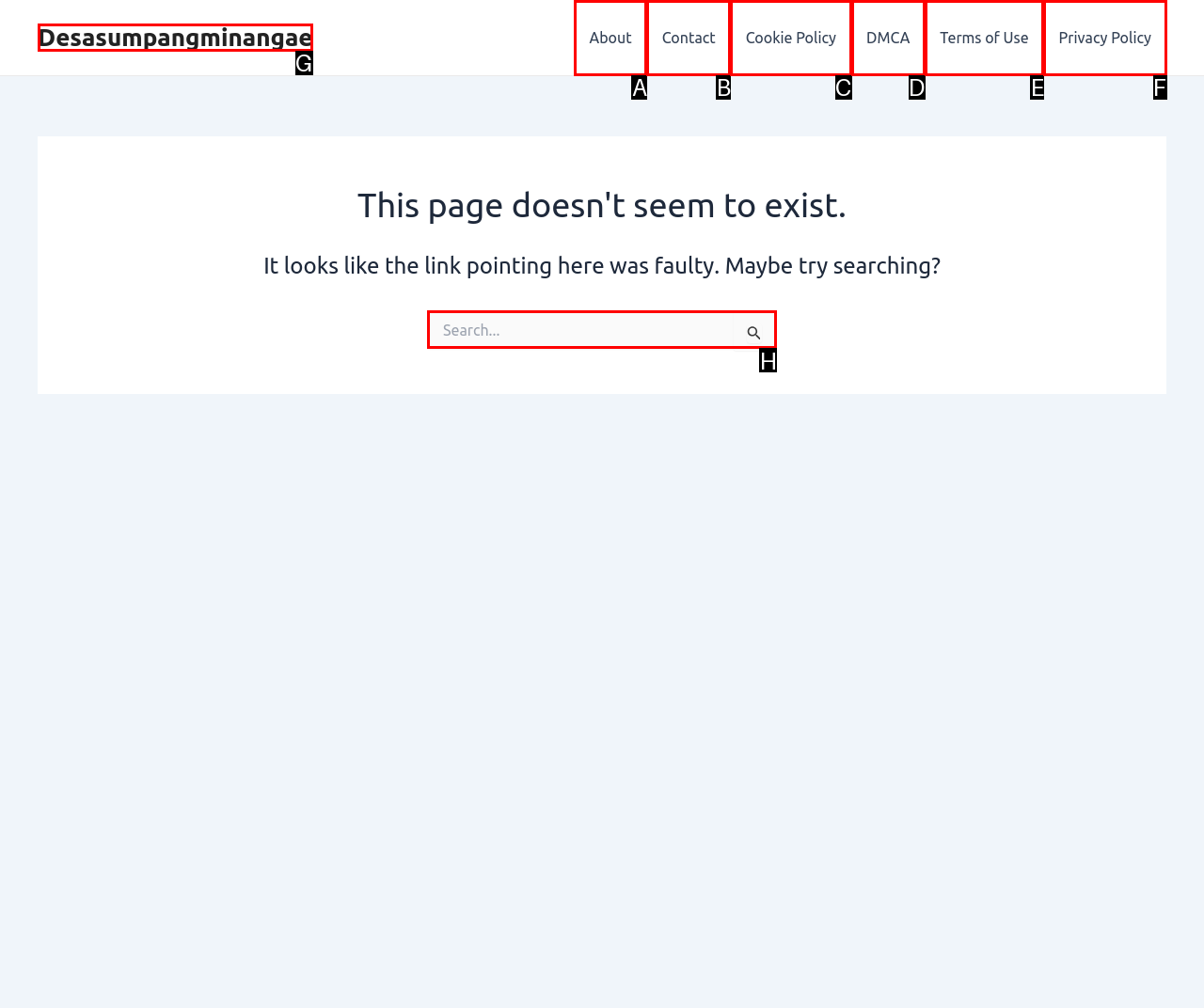Specify the letter of the UI element that should be clicked to achieve the following: Search for something
Provide the corresponding letter from the choices given.

H